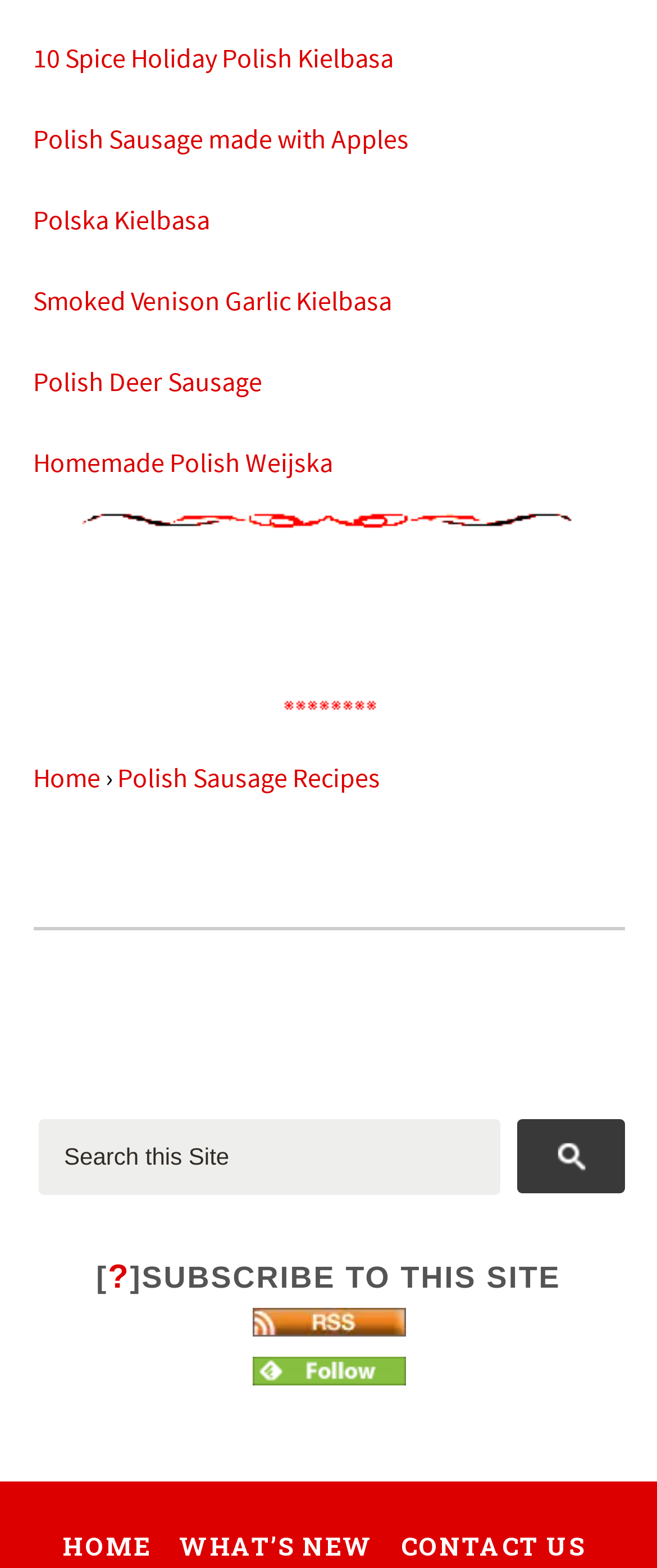Based on the element description Polish Sausage Recipes, identify the bounding box of the UI element in the given webpage screenshot. The coordinates should be in the format (top-left x, top-left y, bottom-right x, bottom-right y) and must be between 0 and 1.

[0.178, 0.486, 0.578, 0.508]